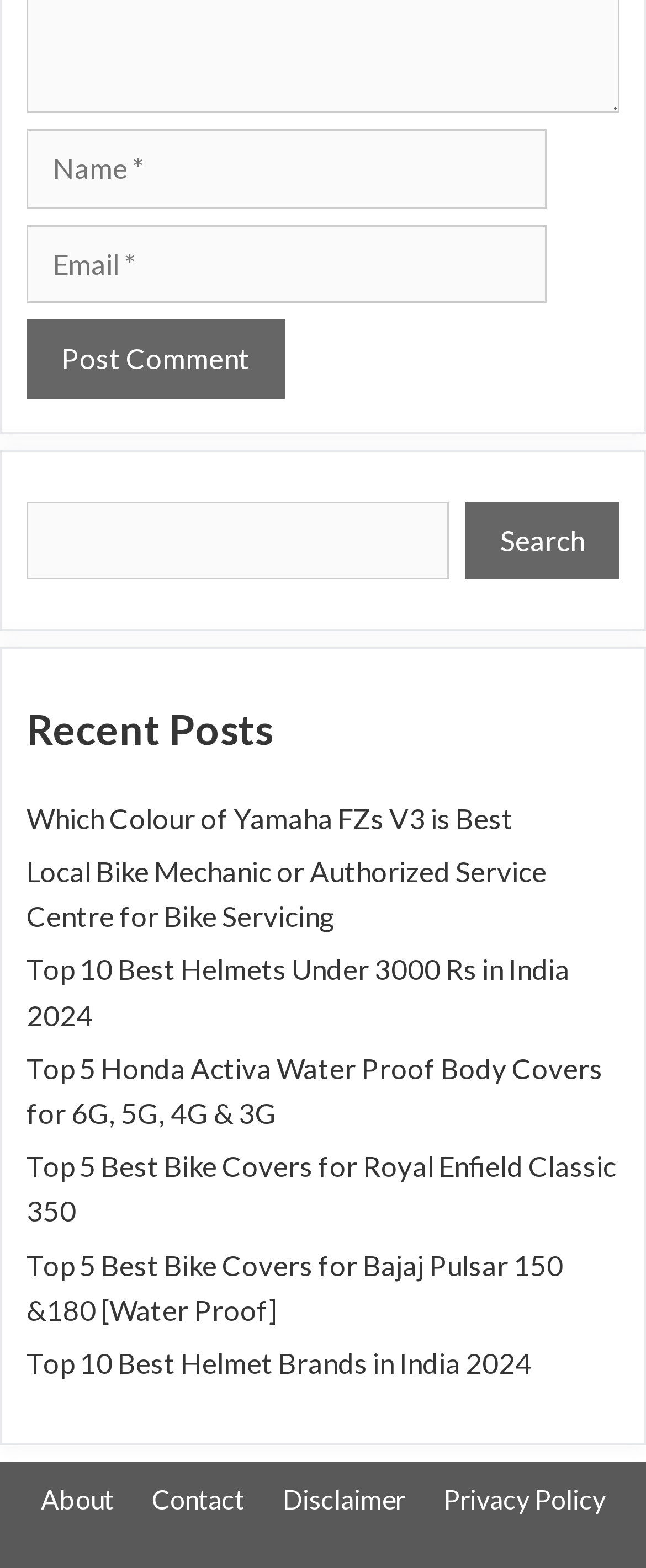Can you find the bounding box coordinates for the element that needs to be clicked to execute this instruction: "Read the recent post 'Which Colour of Yamaha FZs V3 is Best'"? The coordinates should be given as four float numbers between 0 and 1, i.e., [left, top, right, bottom].

[0.041, 0.511, 0.795, 0.533]